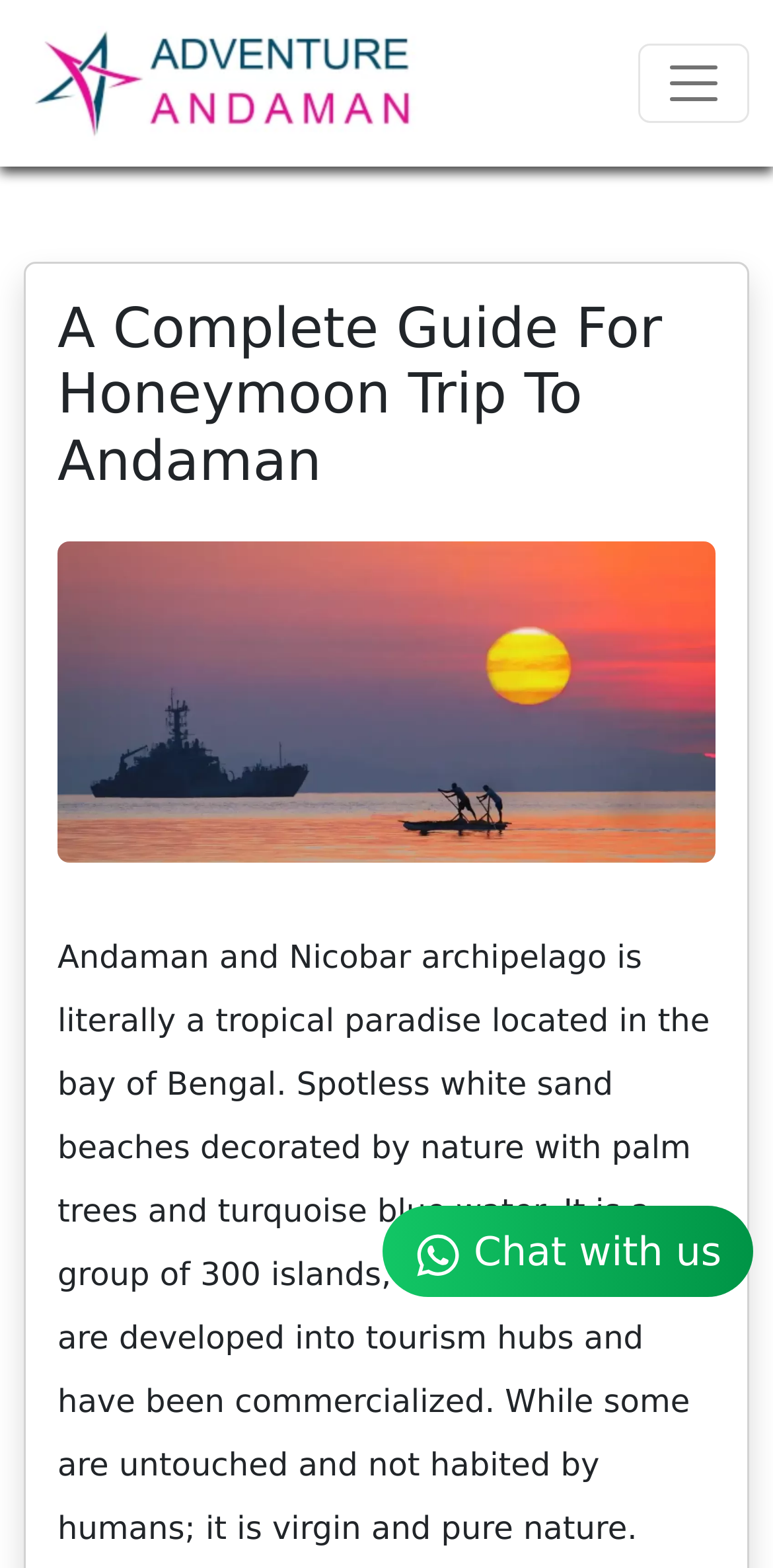Given the element description "Chat with us" in the screenshot, predict the bounding box coordinates of that UI element.

[0.494, 0.769, 0.974, 0.827]